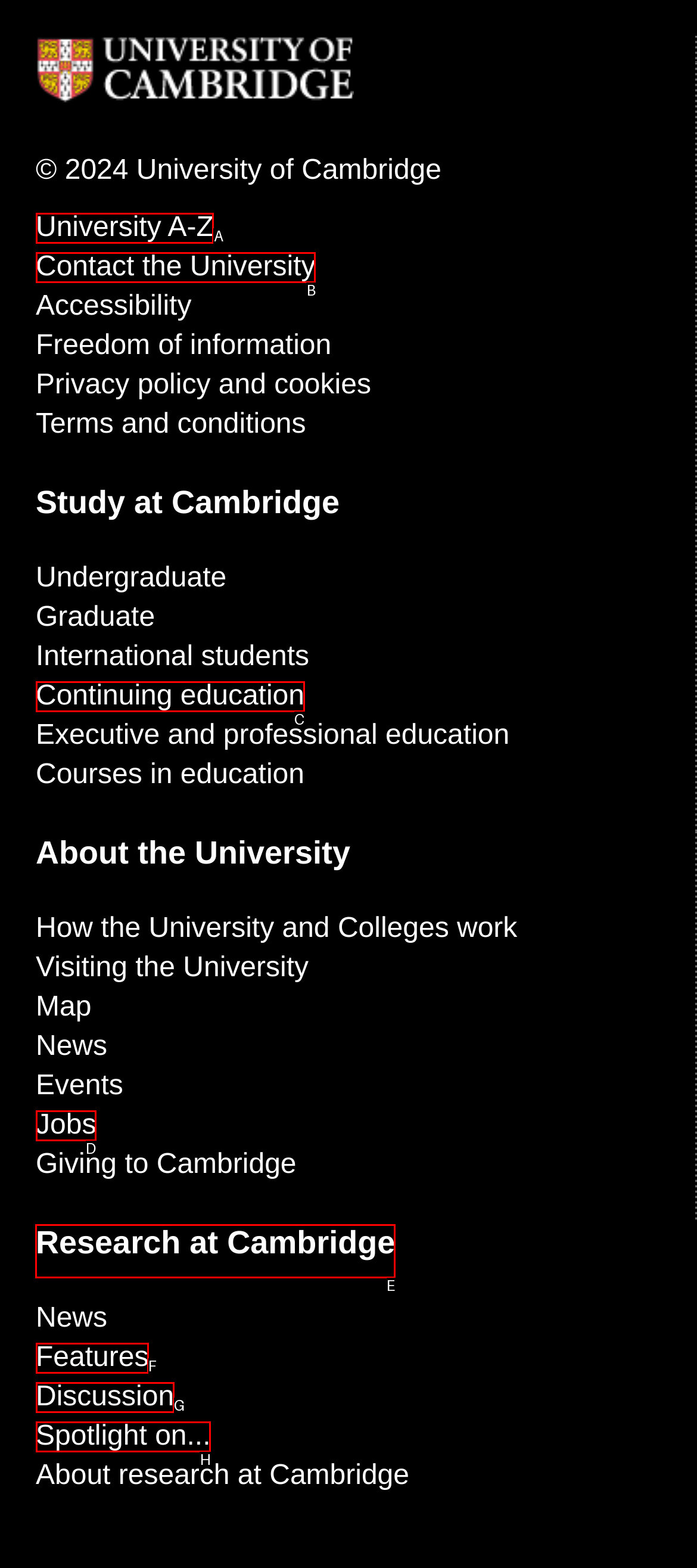Choose the letter of the option you need to click to Read Research at Cambridge. Answer with the letter only.

E